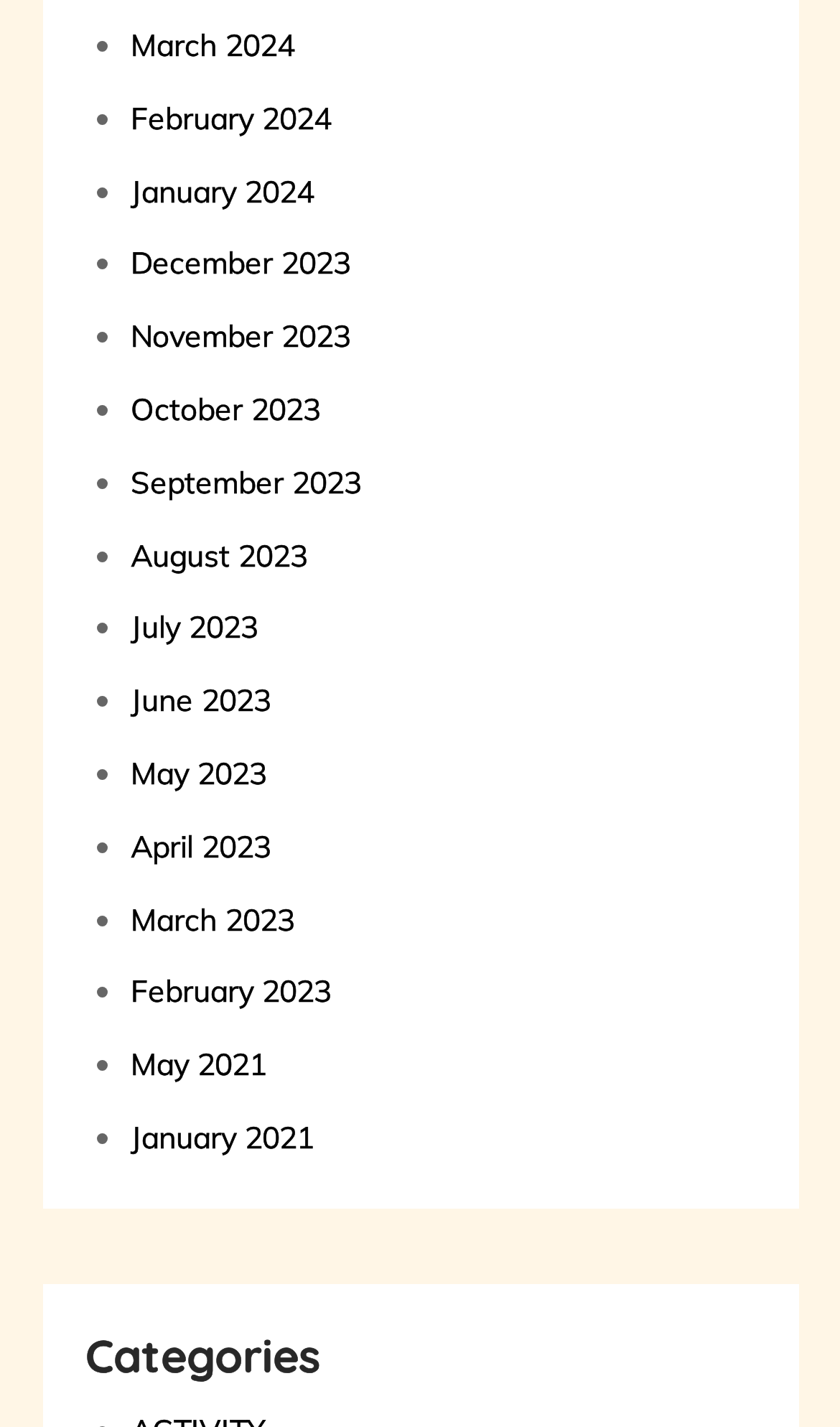Is there a link for April 2022?
Answer the question with a single word or phrase derived from the image.

No